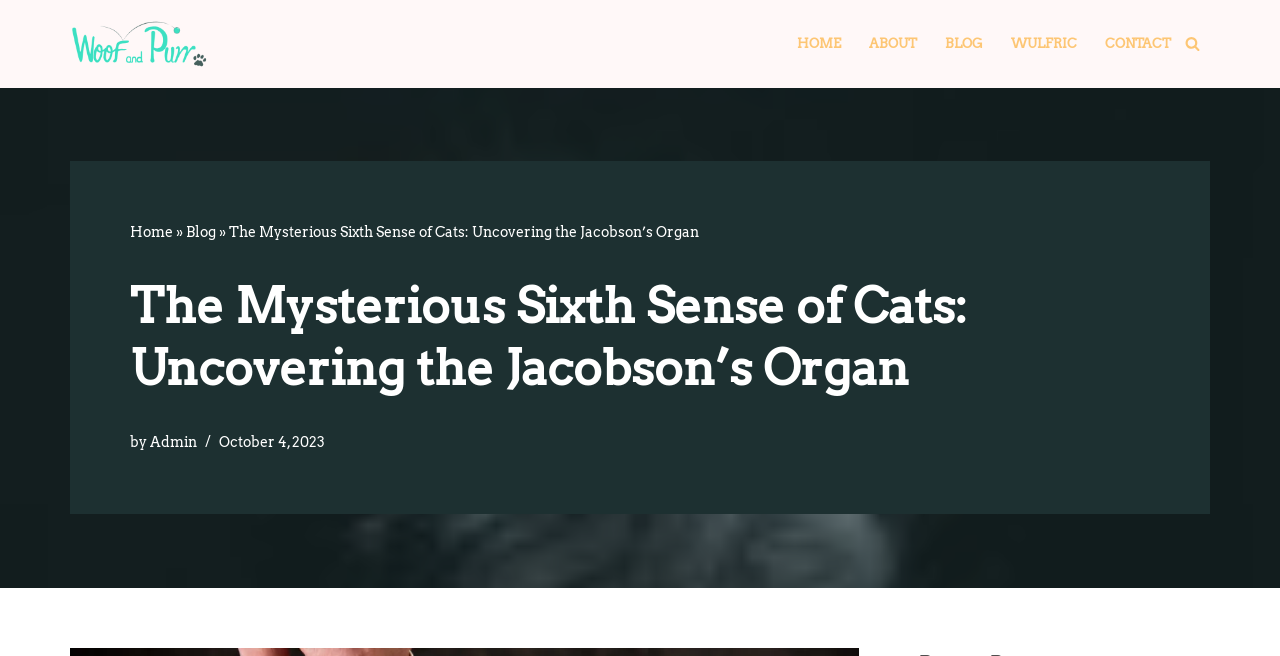Please extract the webpage's main title and generate its text content.

The Mysterious Sixth Sense of Cats: Uncovering the Jacobson’s Organ